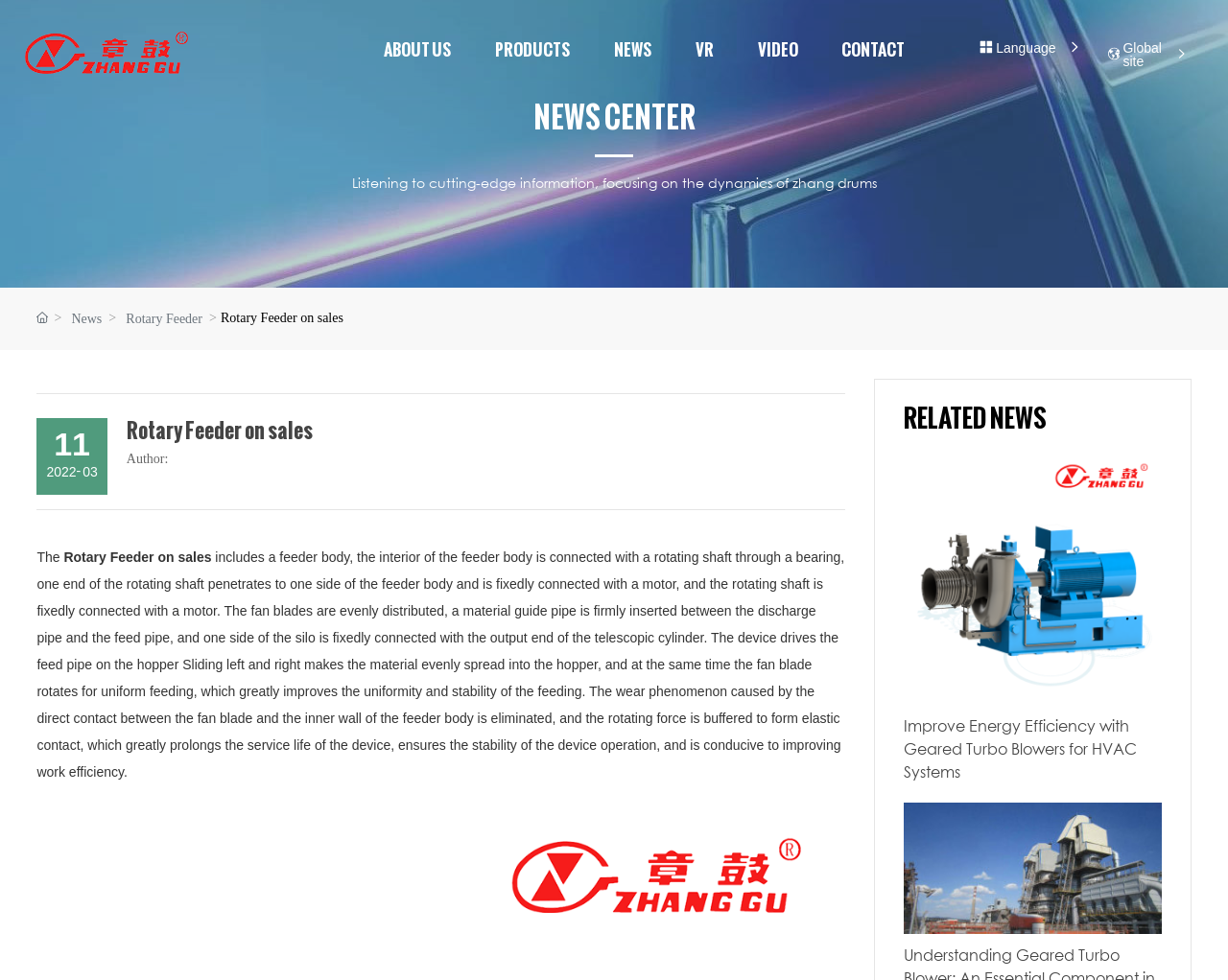Point out the bounding box coordinates of the section to click in order to follow this instruction: "Click NEWS".

[0.5, 0.023, 0.53, 0.078]